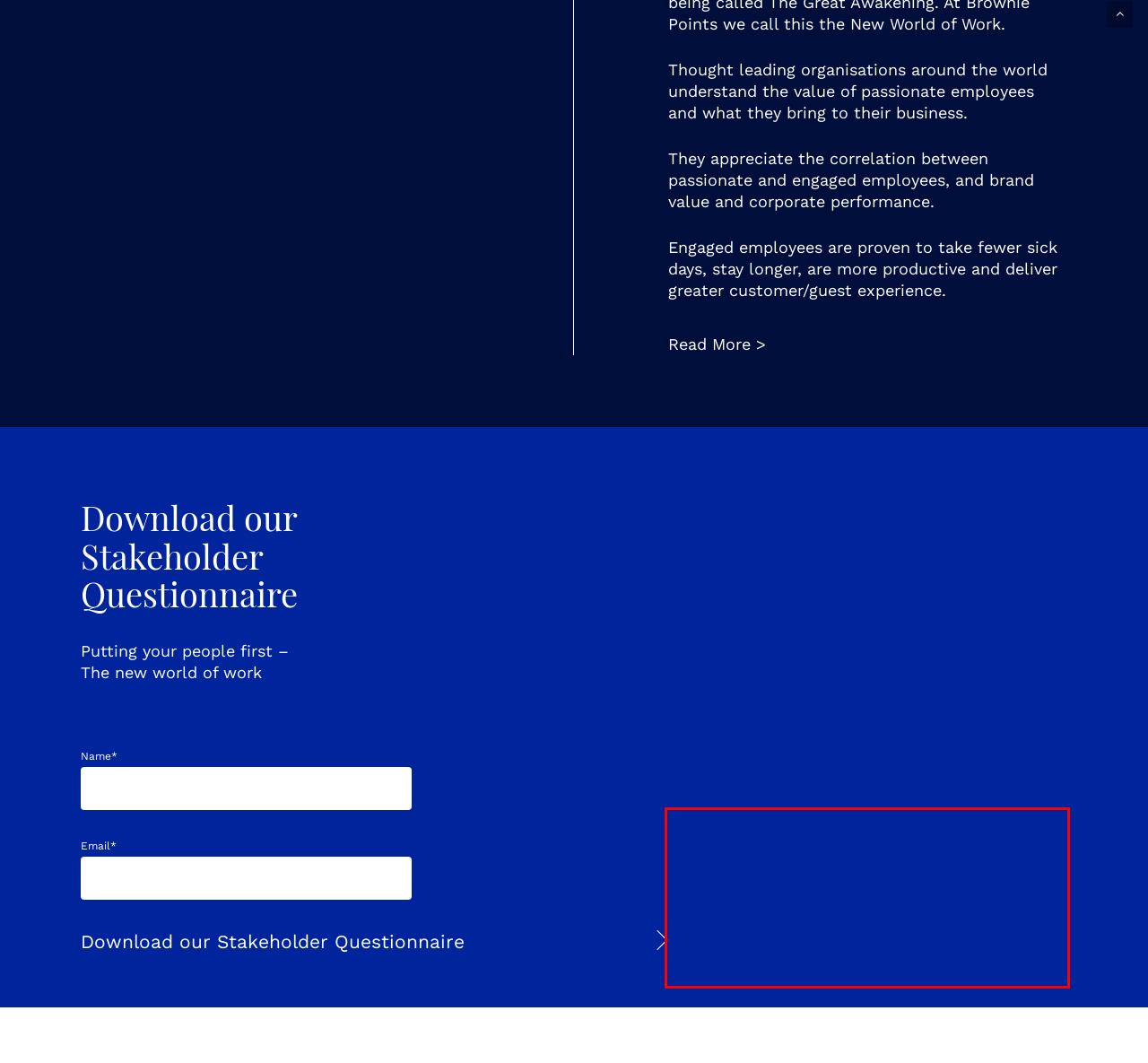Given the screenshot of a webpage, identify the red rectangle bounding box and recognize the text content inside it, generating the extracted text.

Our aim at Brownie Points is to help you unlock the passion in your employees and align behaviours with the corporate values to improve employee engagement and experience, by implementing Culture of Appreciation programs that recognise discretionary effort and celebrate and publicise the associated behaviours.